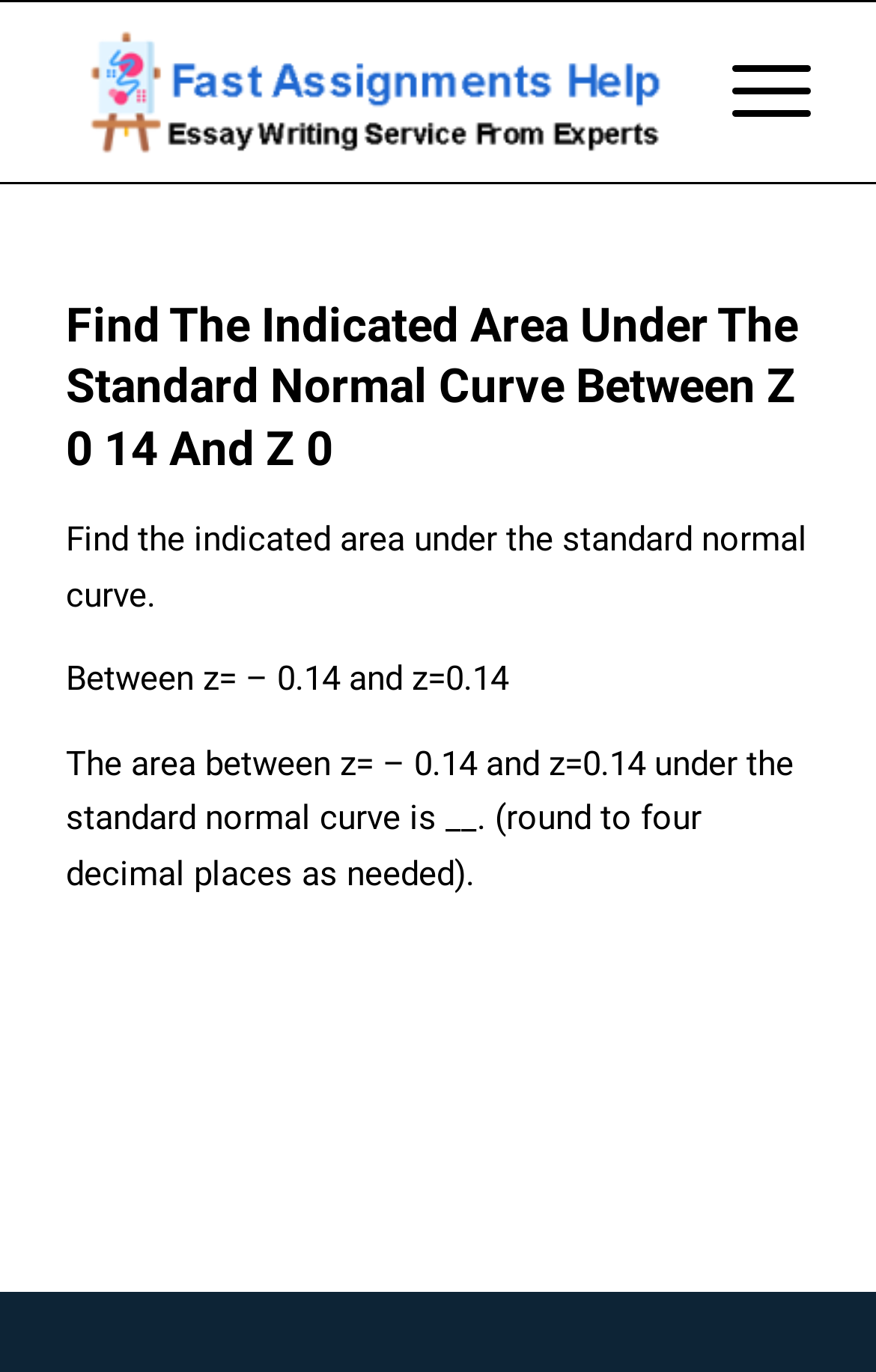Provide your answer in a single word or phrase: 
How many decimal places are required for the answer?

Four